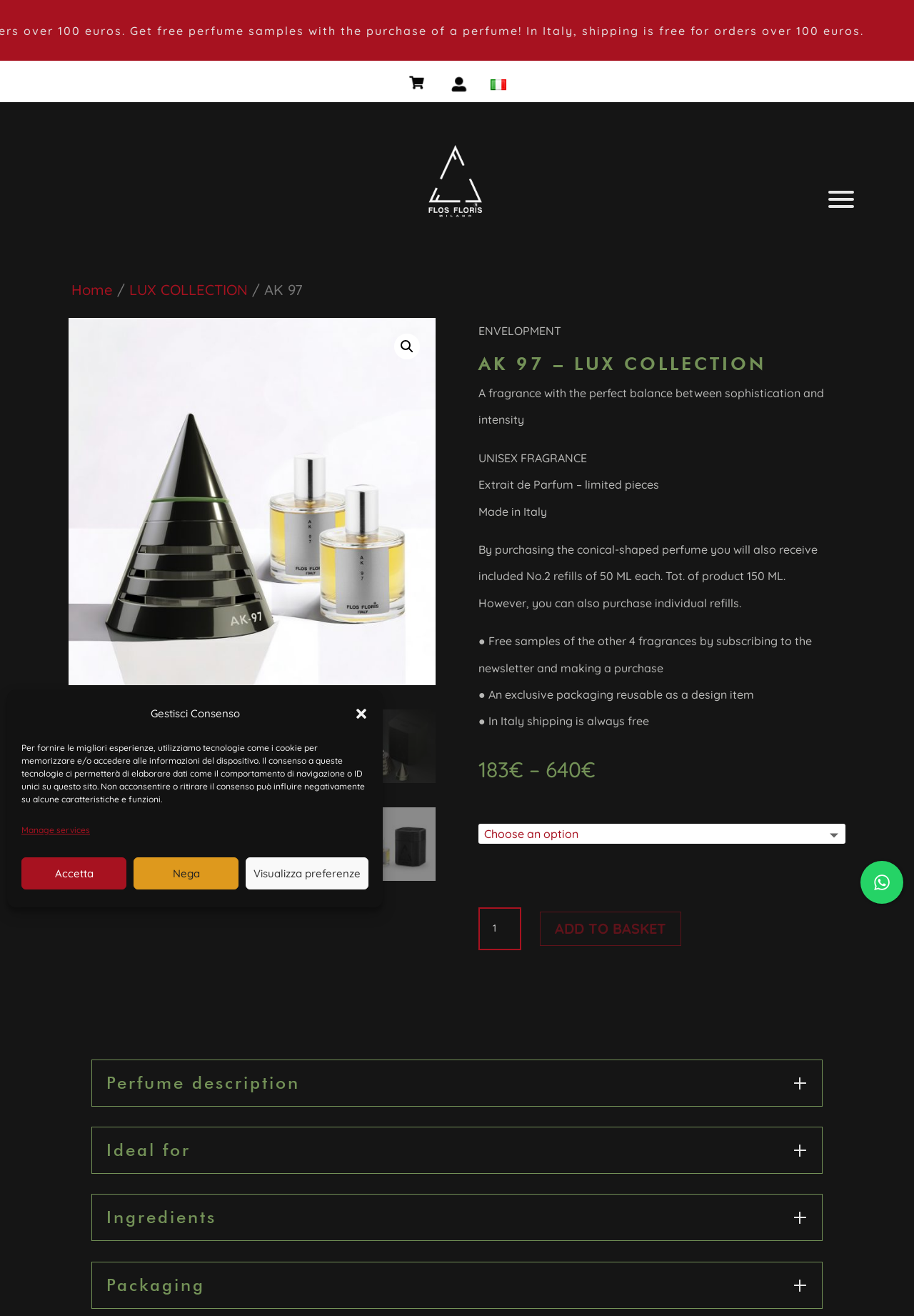Determine the bounding box coordinates of the area to click in order to meet this instruction: "Search with the magnifying glass".

[0.431, 0.253, 0.459, 0.273]